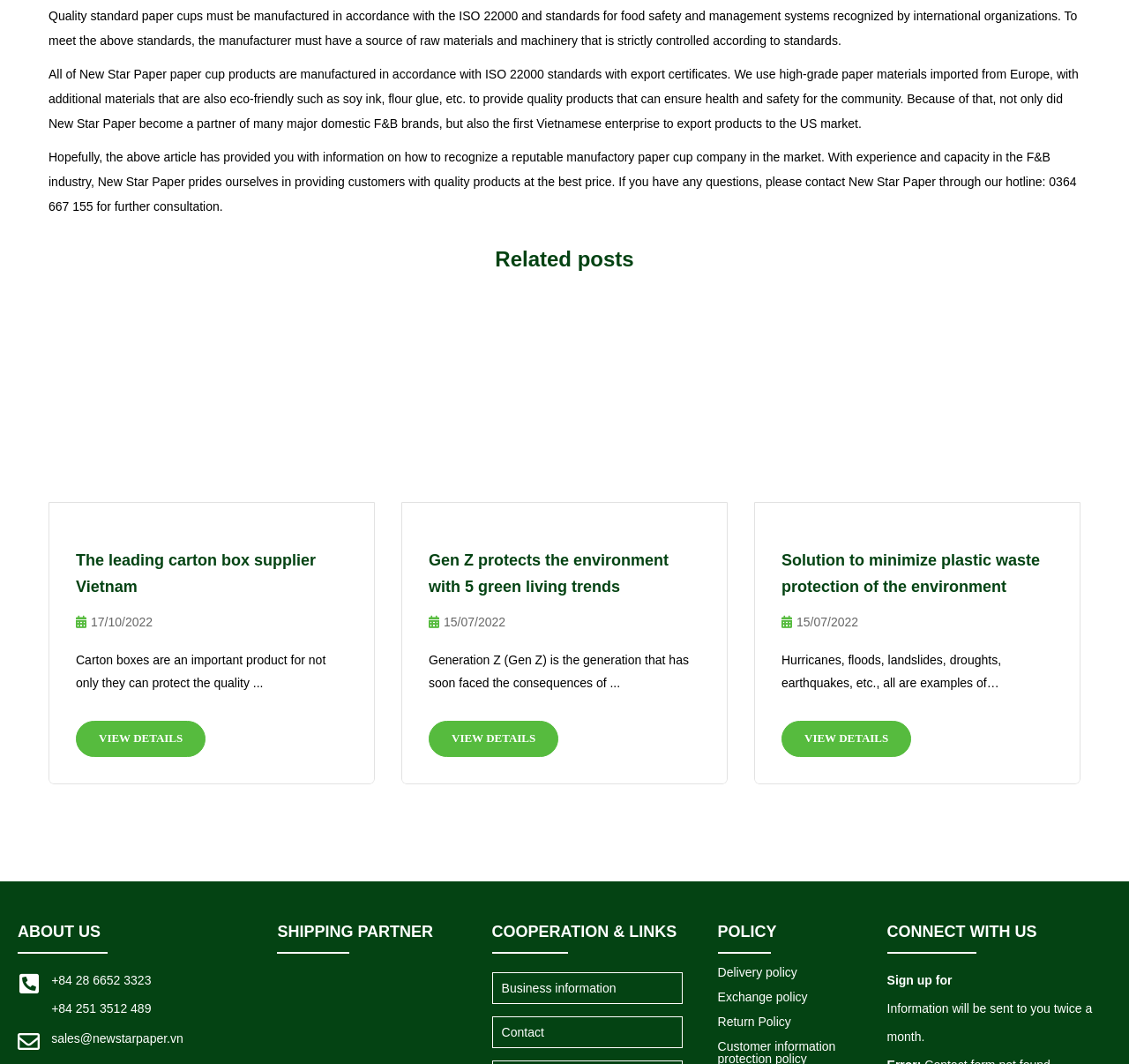Identify the bounding box coordinates for the UI element described as follows: "Contact". Ensure the coordinates are four float numbers between 0 and 1, formatted as [left, top, right, bottom].

[0.444, 0.963, 0.482, 0.976]